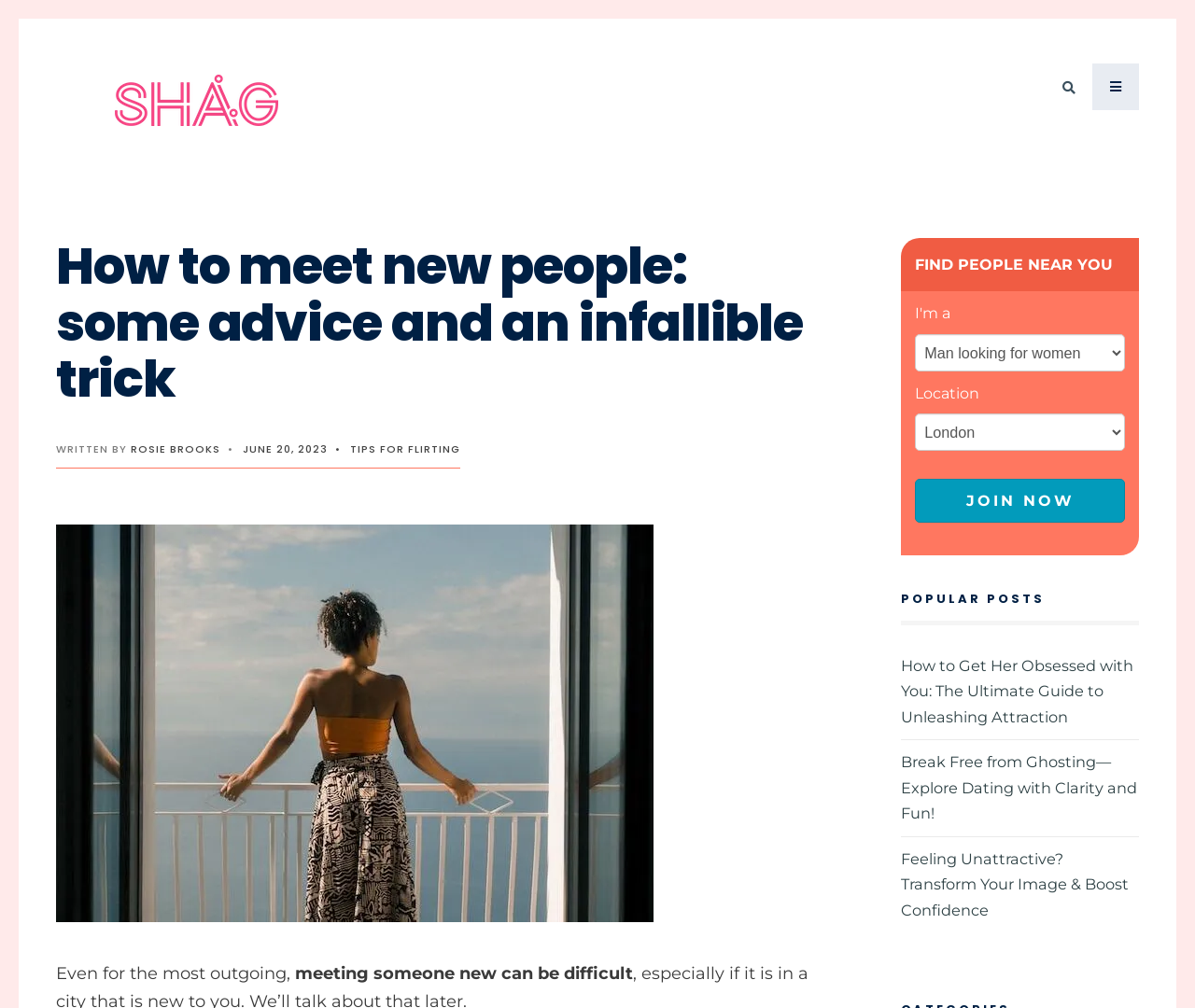Identify the bounding box coordinates for the element you need to click to achieve the following task: "Read the article 'How to meet new people: some advice and an infallible trick'". The coordinates must be four float values ranging from 0 to 1, formatted as [left, top, right, bottom].

[0.047, 0.236, 0.692, 0.437]